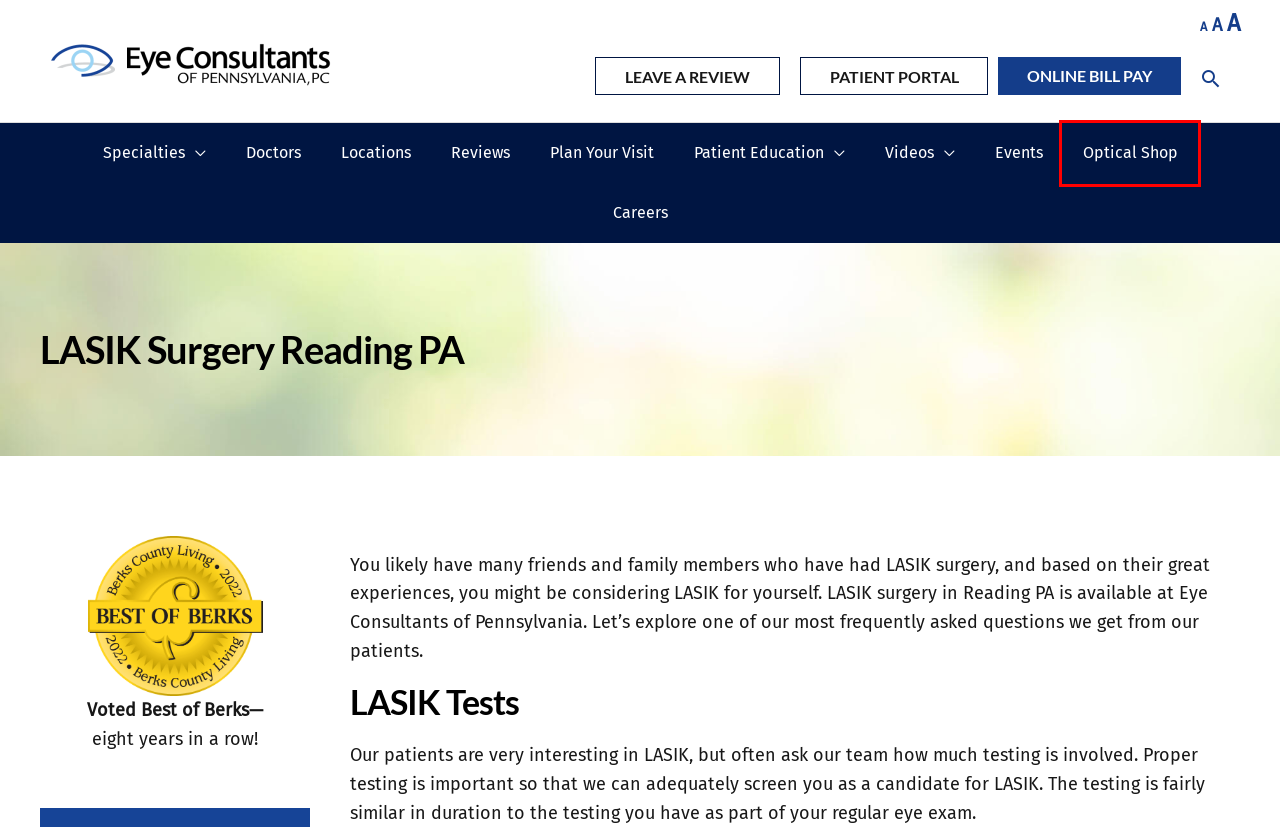You are presented with a screenshot of a webpage that includes a red bounding box around an element. Determine which webpage description best matches the page that results from clicking the element within the red bounding box. Here are the candidates:
A. Events | Eye Consultants of Pennsylvania
B. Eyewear, Lens Options, Contacts | Granite Point Optical
C. Plan Your Eye Doctor Visit | Eye Consultants of PA
D. Reviews | Eye Consultants of Pennsylvania
E. Eye Consultants of Pennsylvania | Eye Doctors, Ophthalmologists
F. Payment Portal | Eye Consultants of PA
G. Read Eye Doctor Reviews from Patients | Eye Consultants of PA
H. | Eye Consultants of Pennsylvania

B